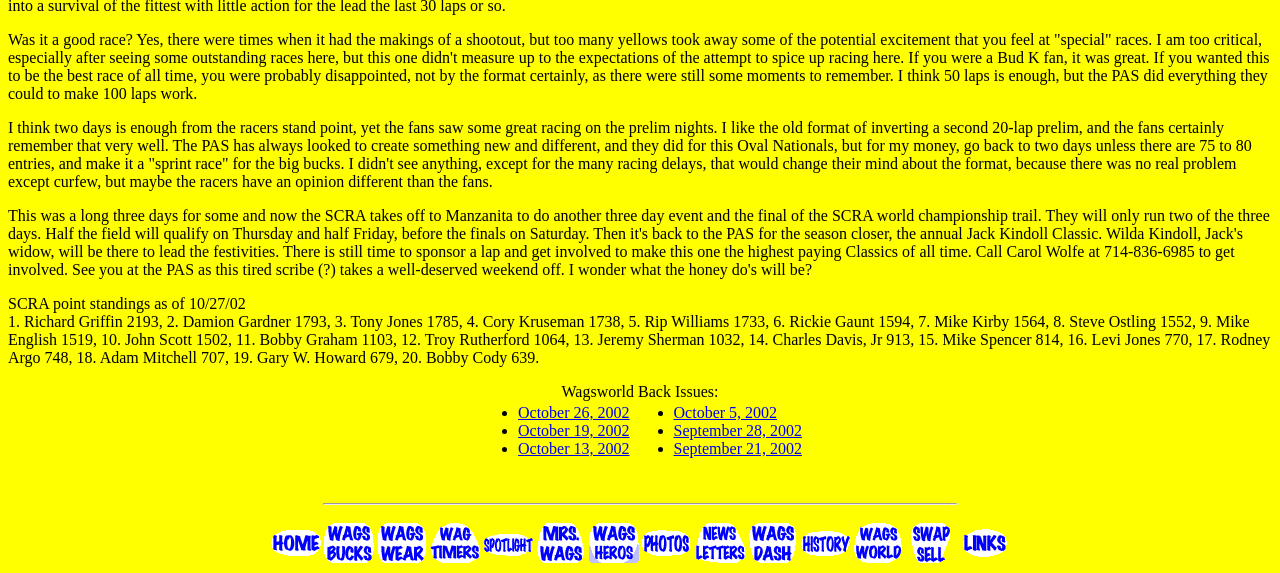What is the topic of the article?
Look at the screenshot and respond with a single word or phrase.

Racing